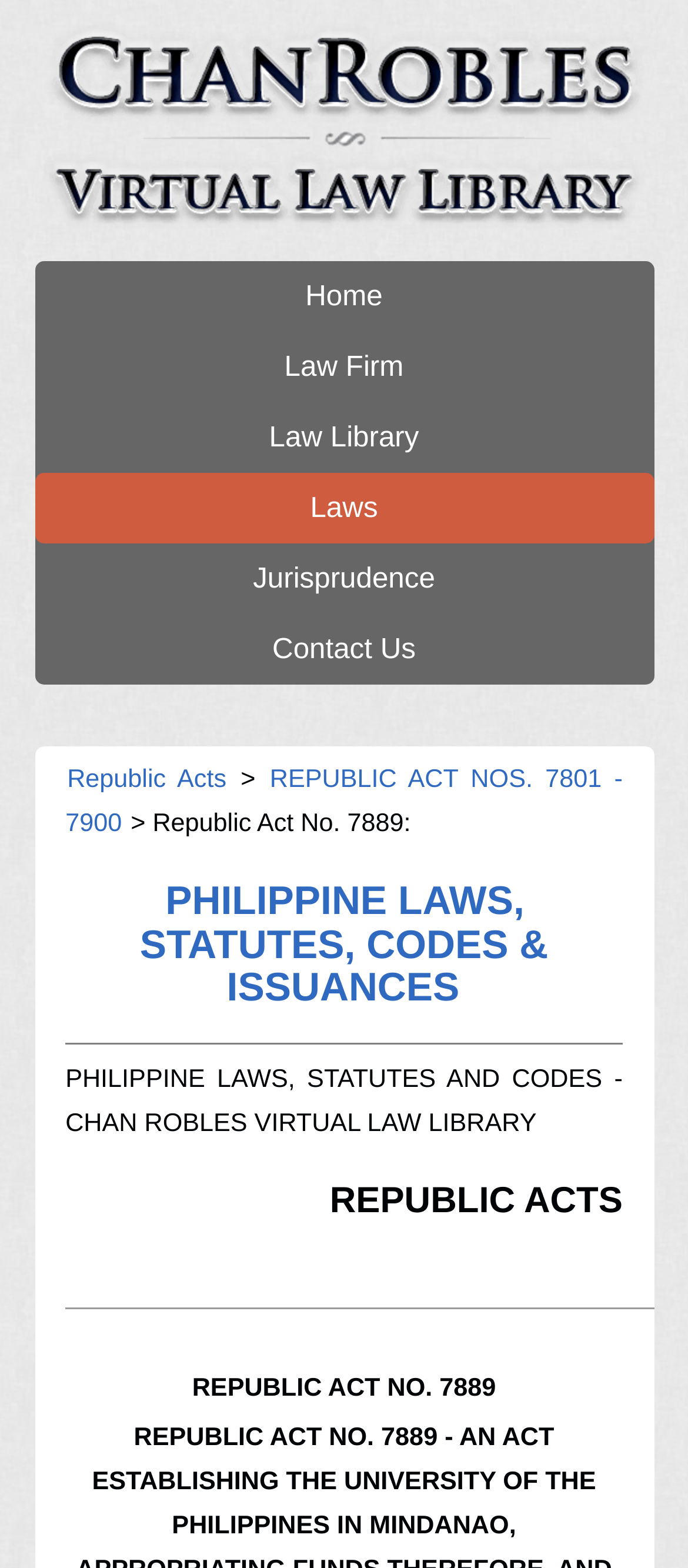Determine the bounding box coordinates of the clickable element necessary to fulfill the instruction: "read Republic Act No. 7889". Provide the coordinates as four float numbers within the 0 to 1 range, i.e., [left, top, right, bottom].

[0.279, 0.876, 0.721, 0.894]